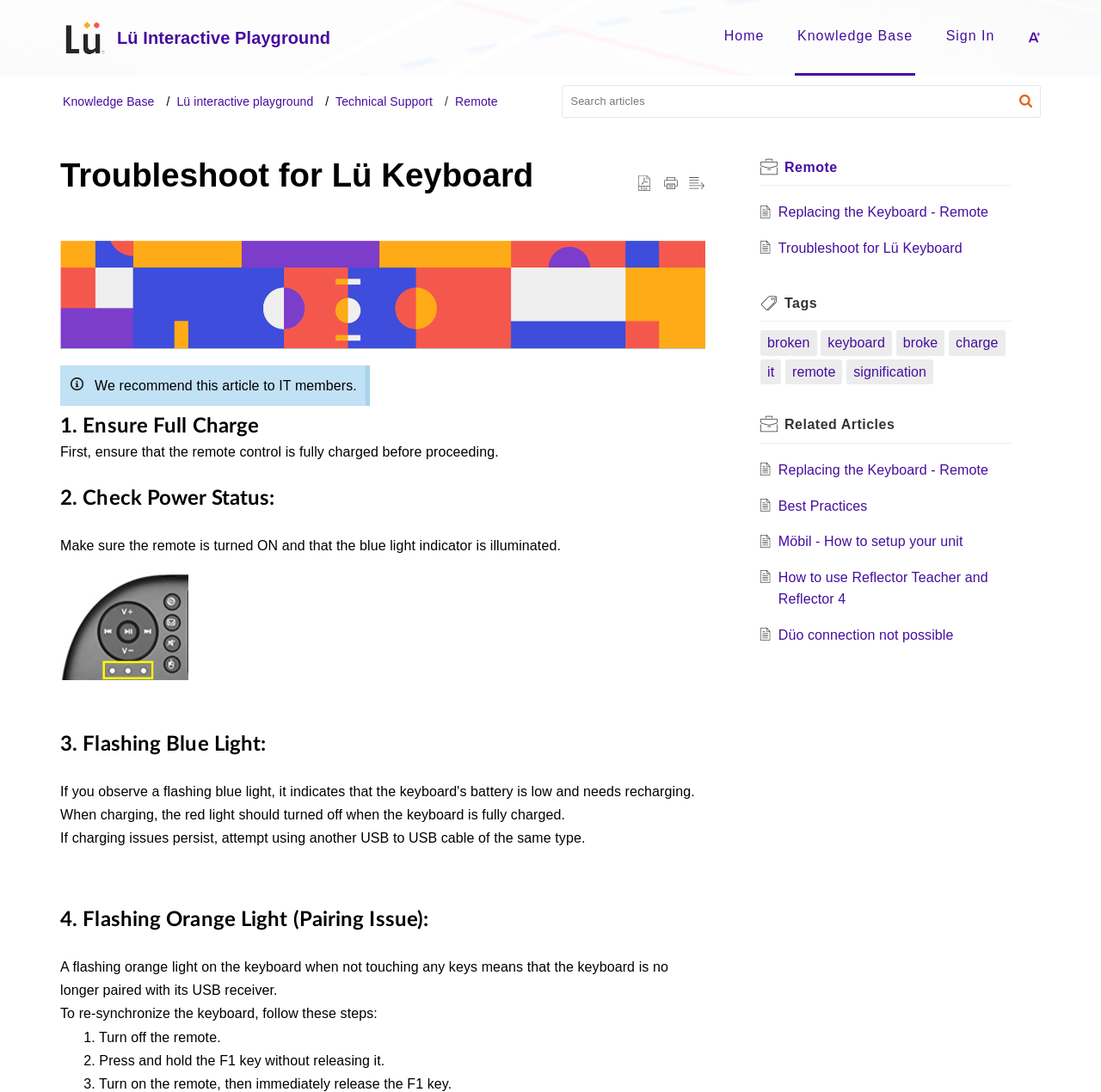Locate the bounding box coordinates of the element that needs to be clicked to carry out the instruction: "Sign In". The coordinates should be given as four float numbers ranging from 0 to 1, i.e., [left, top, right, bottom].

[0.859, 0.026, 0.903, 0.039]